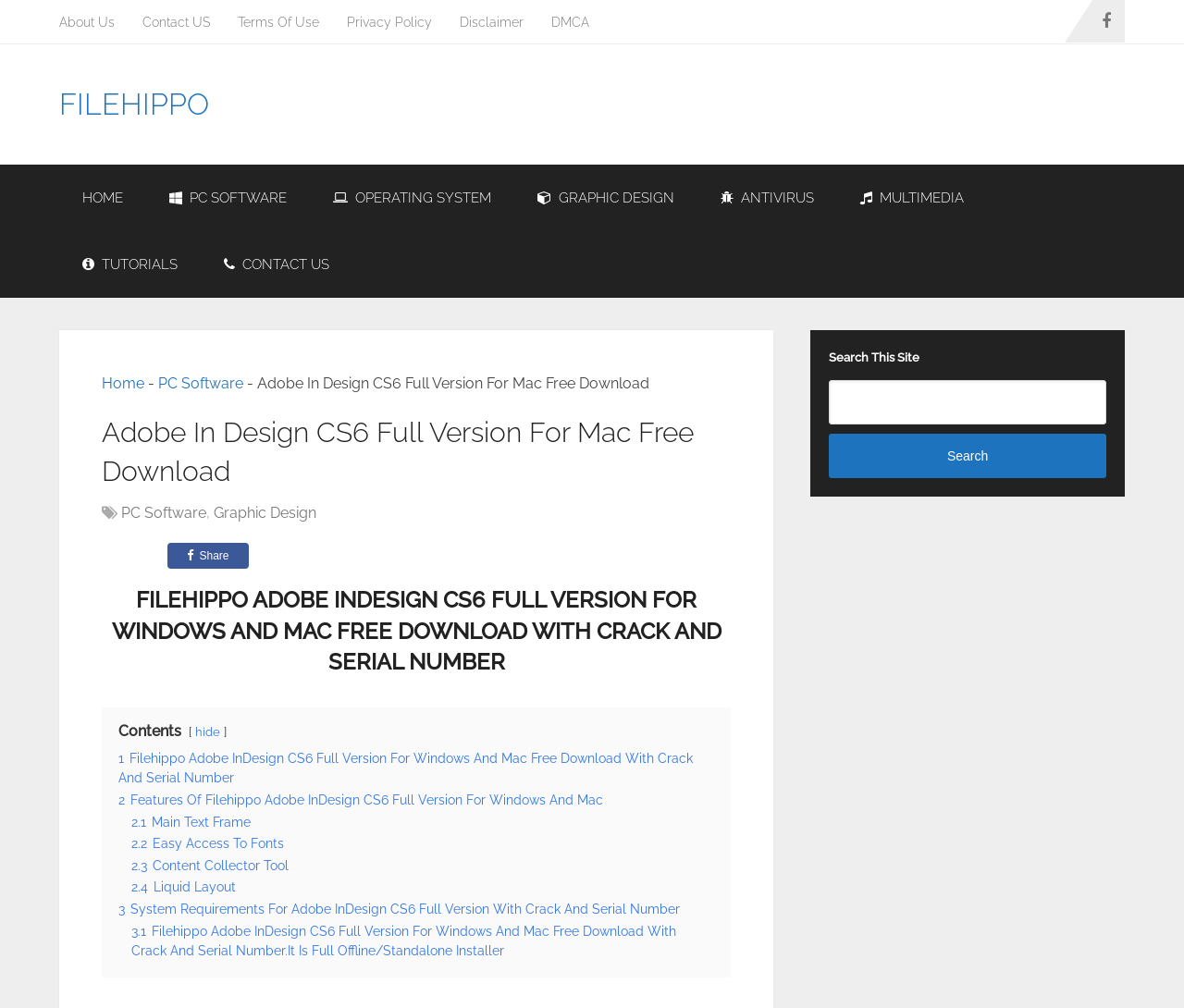Find the bounding box coordinates of the clickable area required to complete the following action: "Share on Facebook".

None